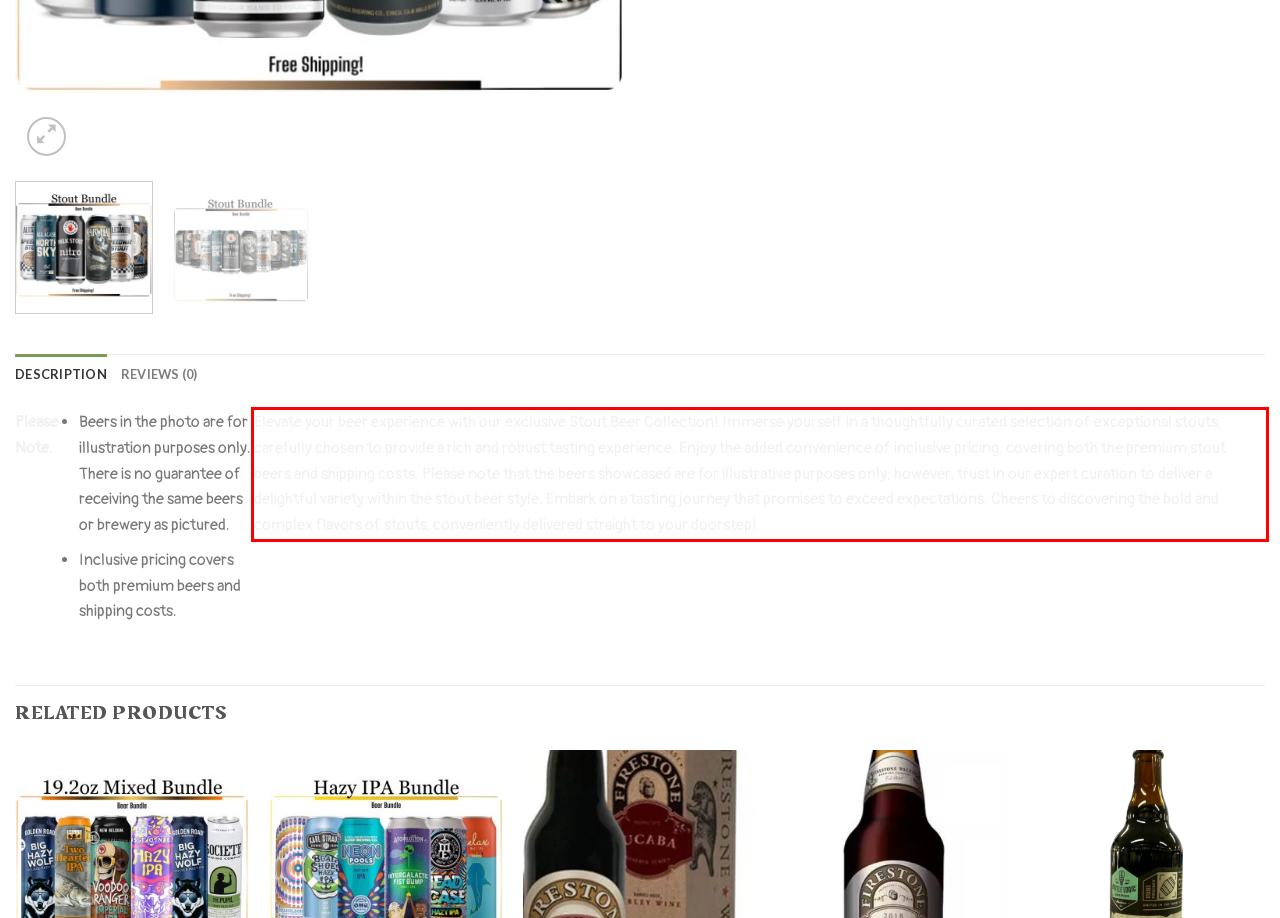You are provided with a webpage screenshot that includes a red rectangle bounding box. Extract the text content from within the bounding box using OCR.

Elevate your beer experience with our exclusive Stout Beer Collection! Immerse yourself in a thoughtfully curated selection of exceptional stouts, carefully chosen to provide a rich and robust tasting experience. Enjoy the added convenience of inclusive pricing, covering both the premium stout beers and shipping costs. Please note that the beers showcased are for illustrative purposes only; however, trust in our expert curation to deliver a delightful variety within the stout beer style. Embark on a tasting journey that promises to exceed expectations. Cheers to discovering the bold and complex flavors of stouts, conveniently delivered straight to your doorstep!